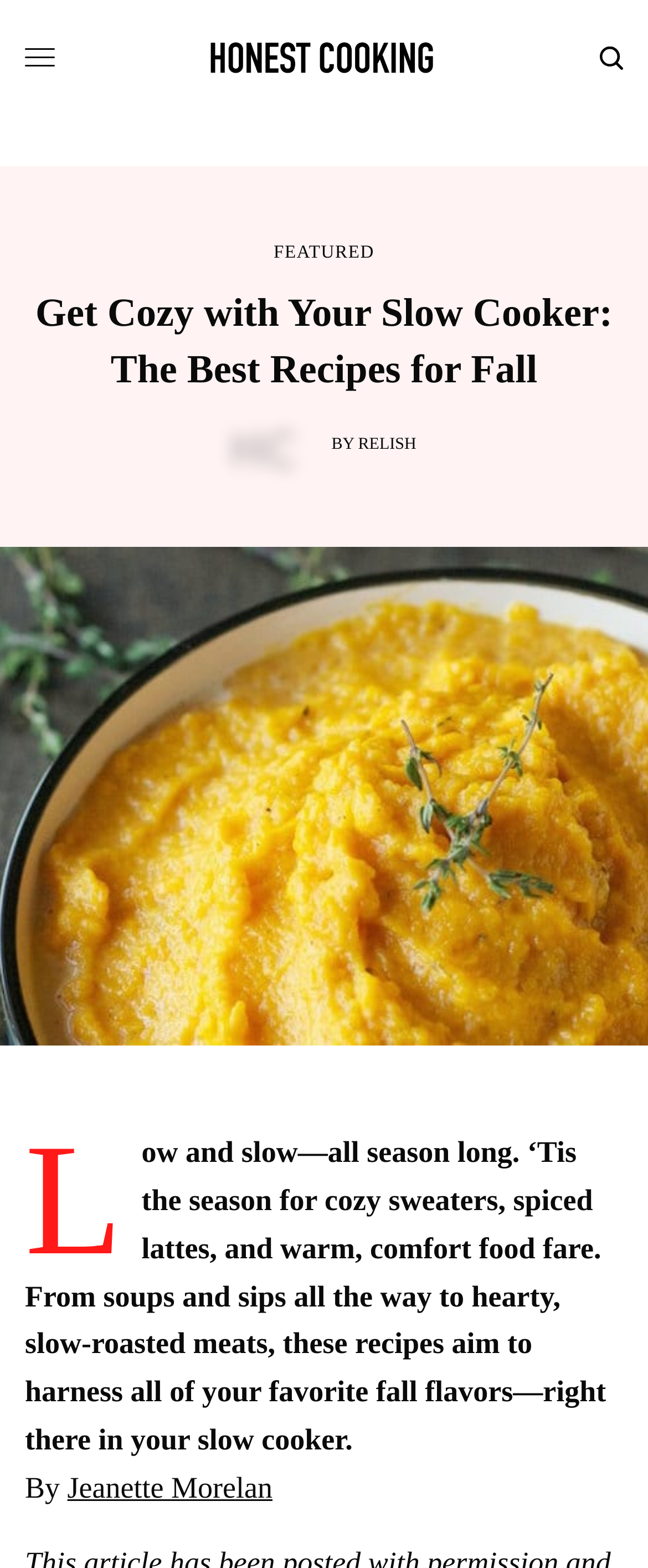What type of recipes are being featured?
Using the information presented in the image, please offer a detailed response to the question.

The webpage is featuring recipes that can be made in a slow cooker, as it mentions 'harness all of your favorite fall flavors—right there in your slow cooker'.